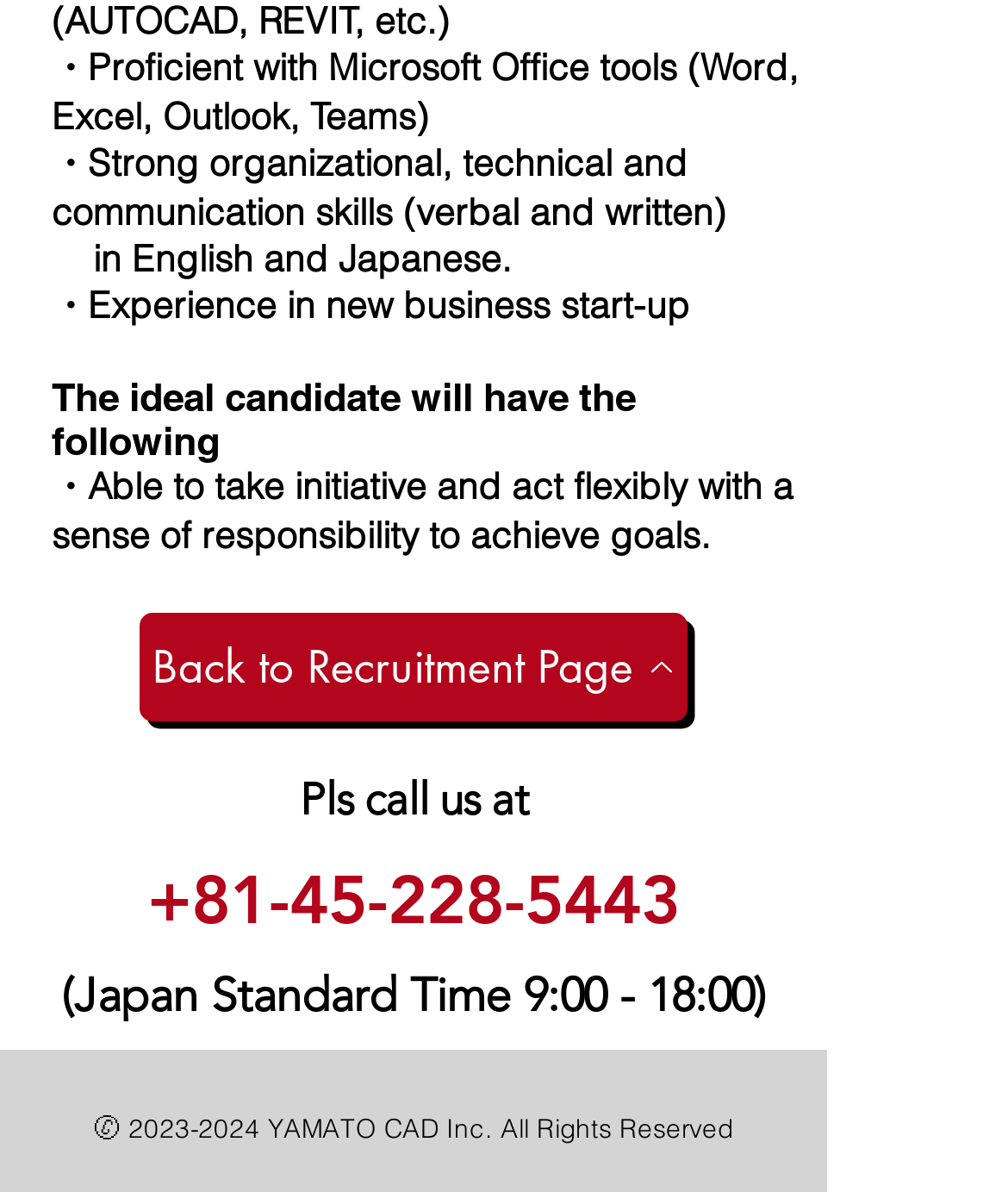Based on the visual content of the image, answer the question thoroughly: What is the purpose of the webpage?

The purpose of the webpage can be inferred from the static text elements, which describe the ideal candidate's skills and experience, and provide a contact number and recruitment page link. This suggests that the webpage is for job recruitment.